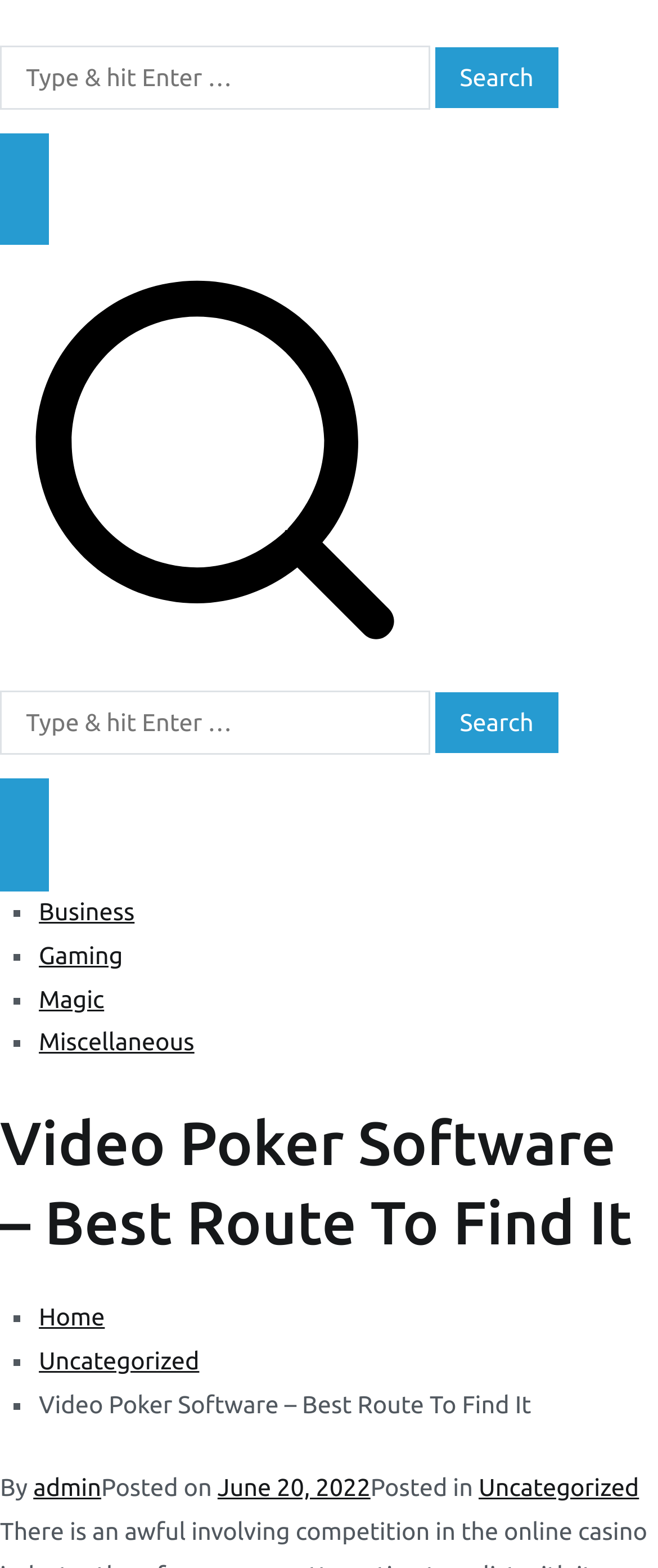Locate the bounding box coordinates of the clickable region necessary to complete the following instruction: "Click the Primary Menu button". Provide the coordinates in the format of four float numbers between 0 and 1, i.e., [left, top, right, bottom].

[0.0, 0.107, 0.074, 0.157]